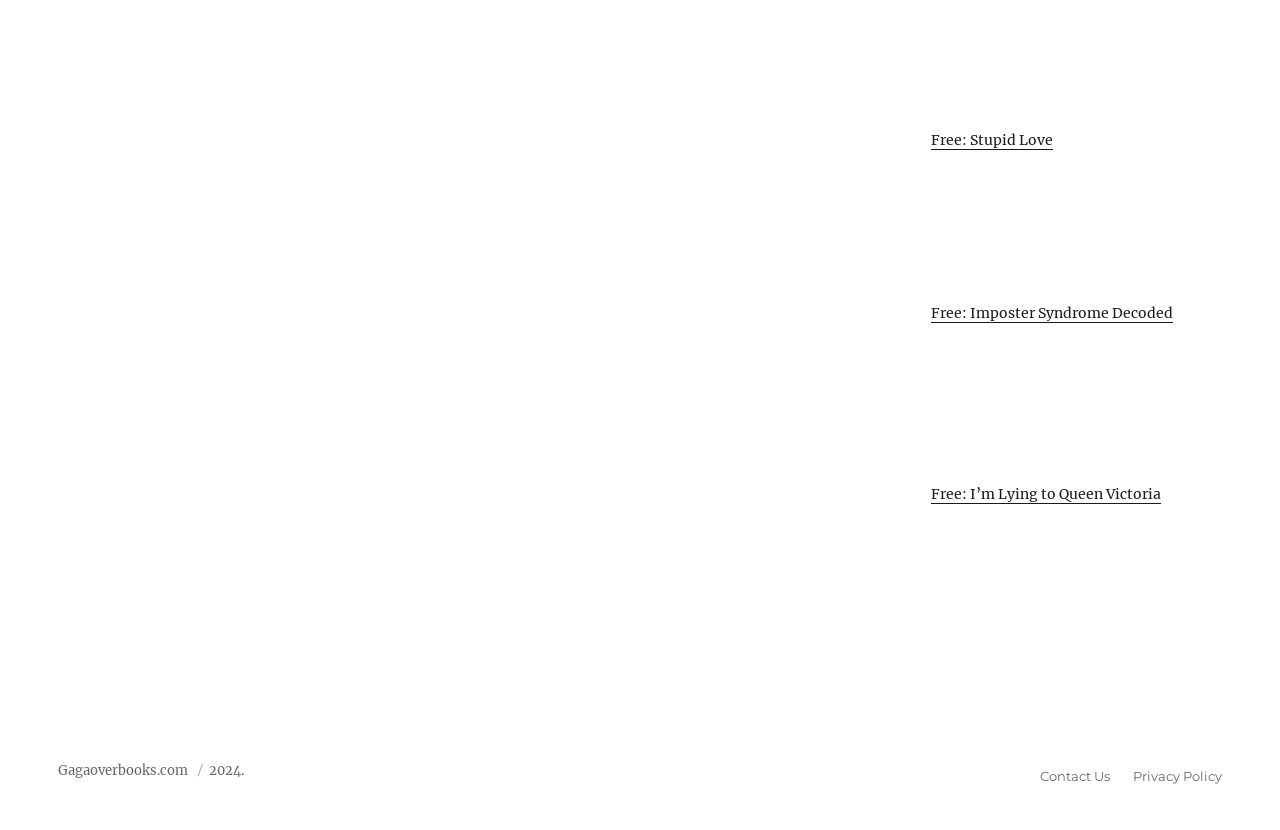Is the link 'Gagaoverbooks.com' at the top or bottom?
Please provide a single word or phrase in response based on the screenshot.

bottom